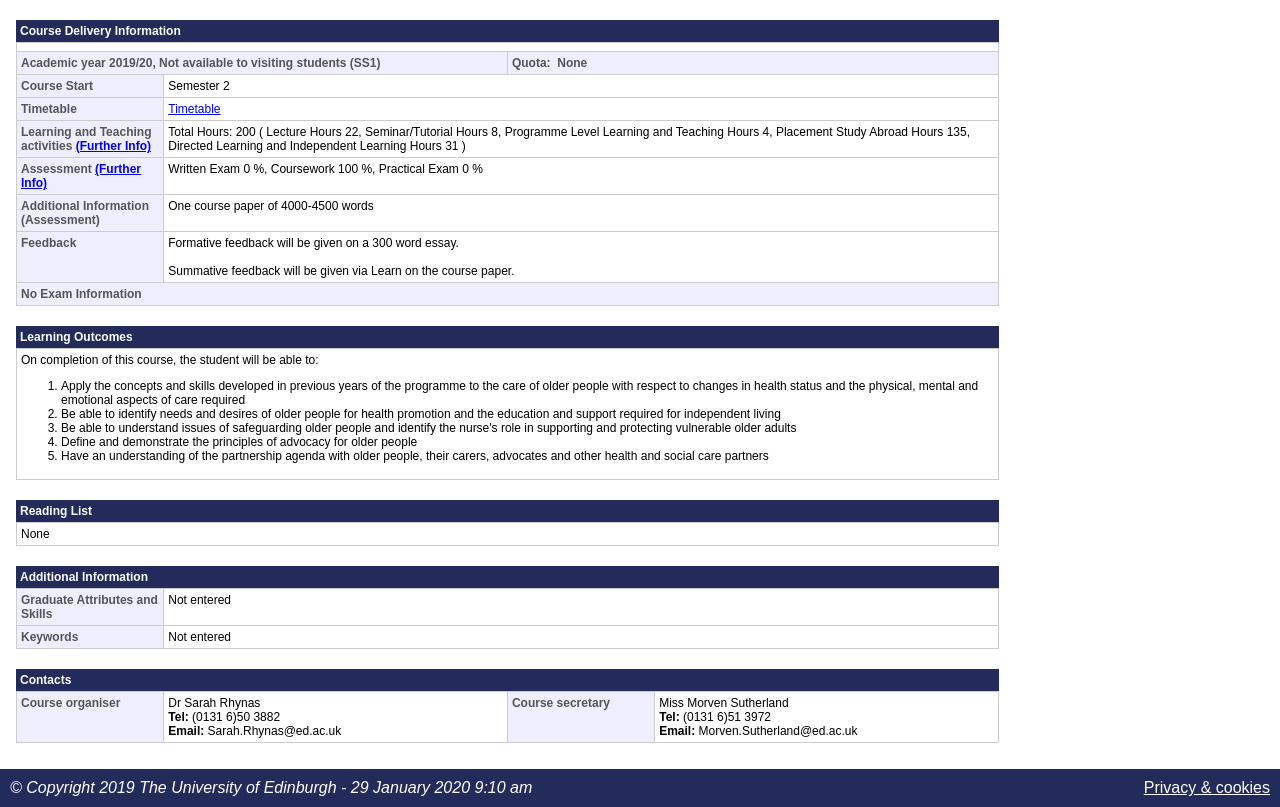Provide the bounding box coordinates of the HTML element described by the text: "(Further Info)".

[0.016, 0.201, 0.11, 0.236]